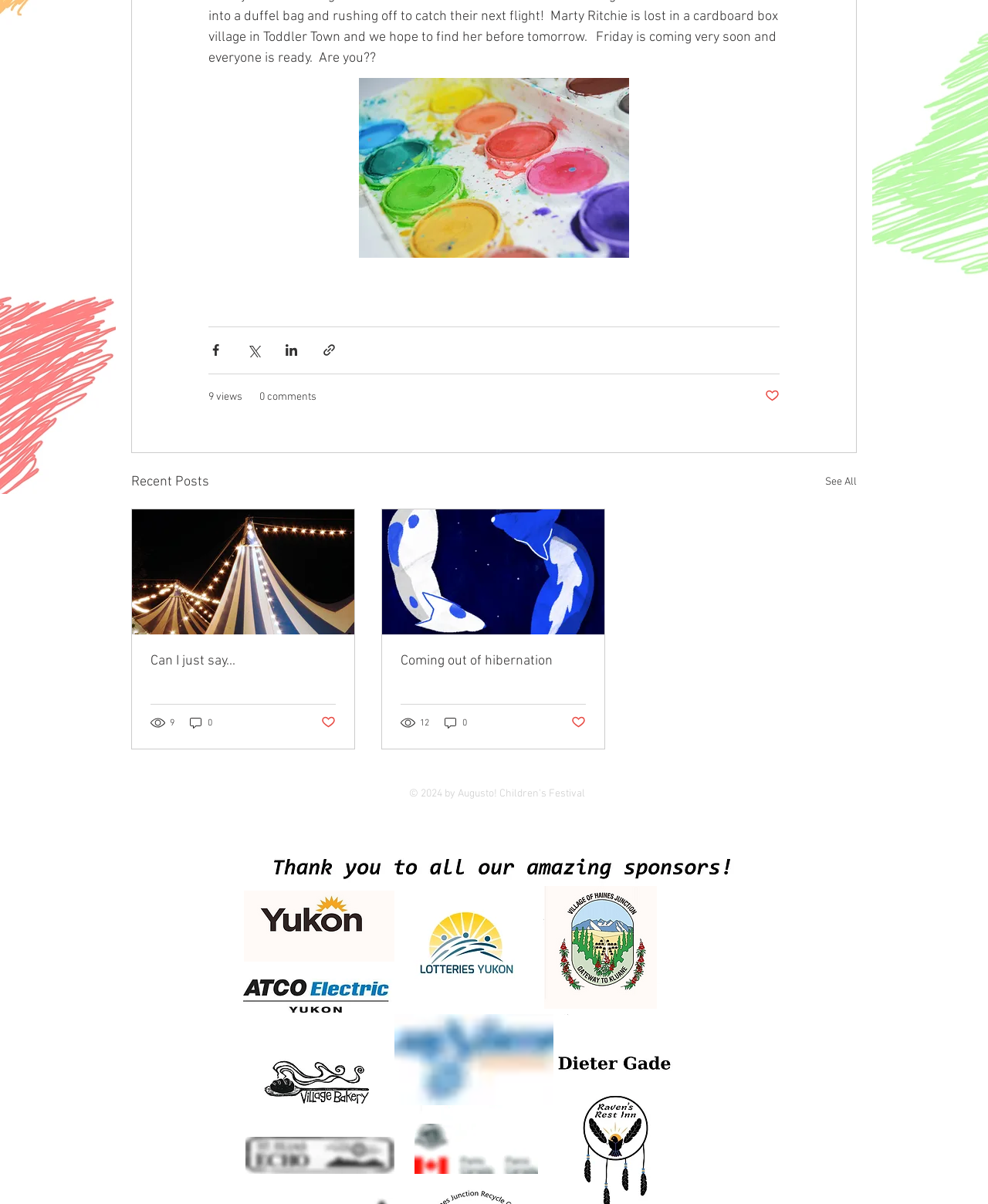Identify the bounding box coordinates for the UI element described as follows: "9 views". Ensure the coordinates are four float numbers between 0 and 1, formatted as [left, top, right, bottom].

[0.211, 0.323, 0.245, 0.336]